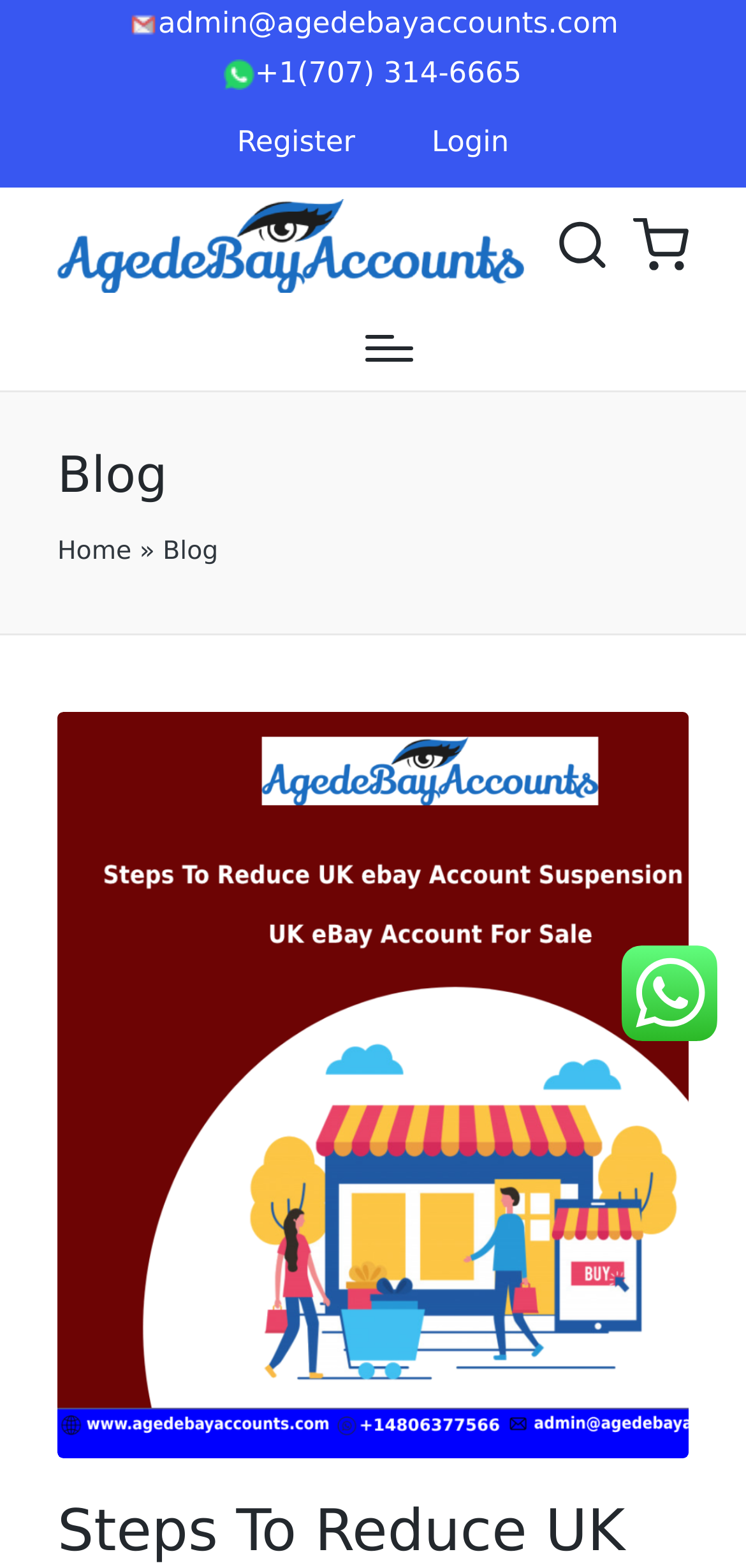How many social media links are there?
Please answer using one word or phrase, based on the screenshot.

2